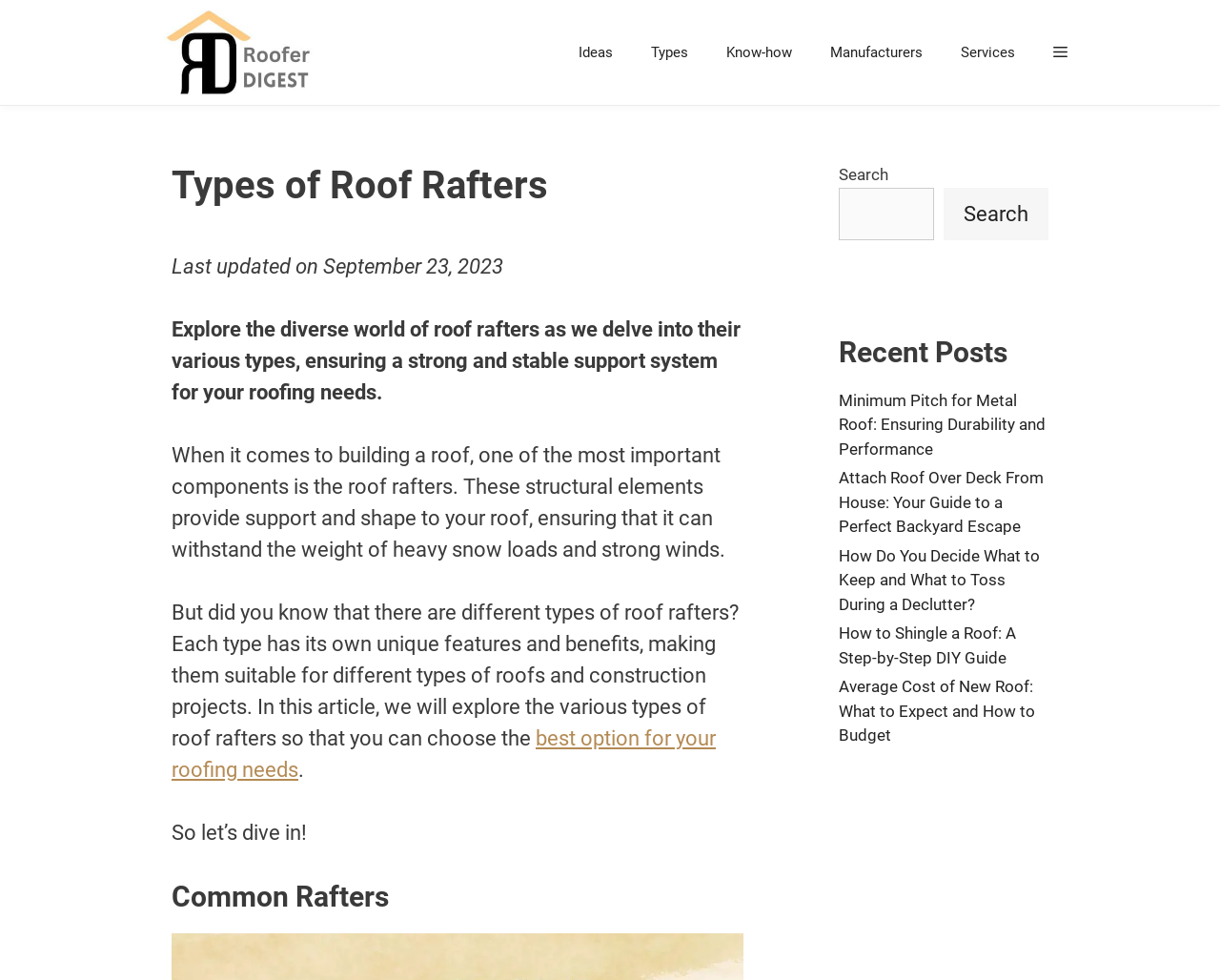Identify and extract the main heading of the webpage.

Types of Roof Rafters